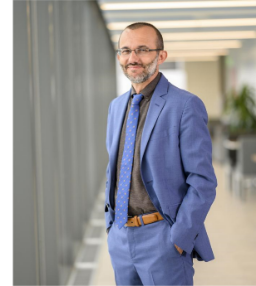Offer a detailed narrative of what is shown in the image.

This image features Mario Macis, a professional dressed in a stylish light blue suit complemented by a brown shirt and a patterned tie. He stands confidently in a modern, well-lit office space, characterized by sleek furniture and large windows that enhance the overall contemporary ambiance. The scene suggests a purposeful engagement in discussions related to organ donation, highlighting Macis's contributions to improving the U.S. organ donation system. He is likely involved in initiatives aimed at reducing inequities and inefficiencies within this critical area of healthcare.